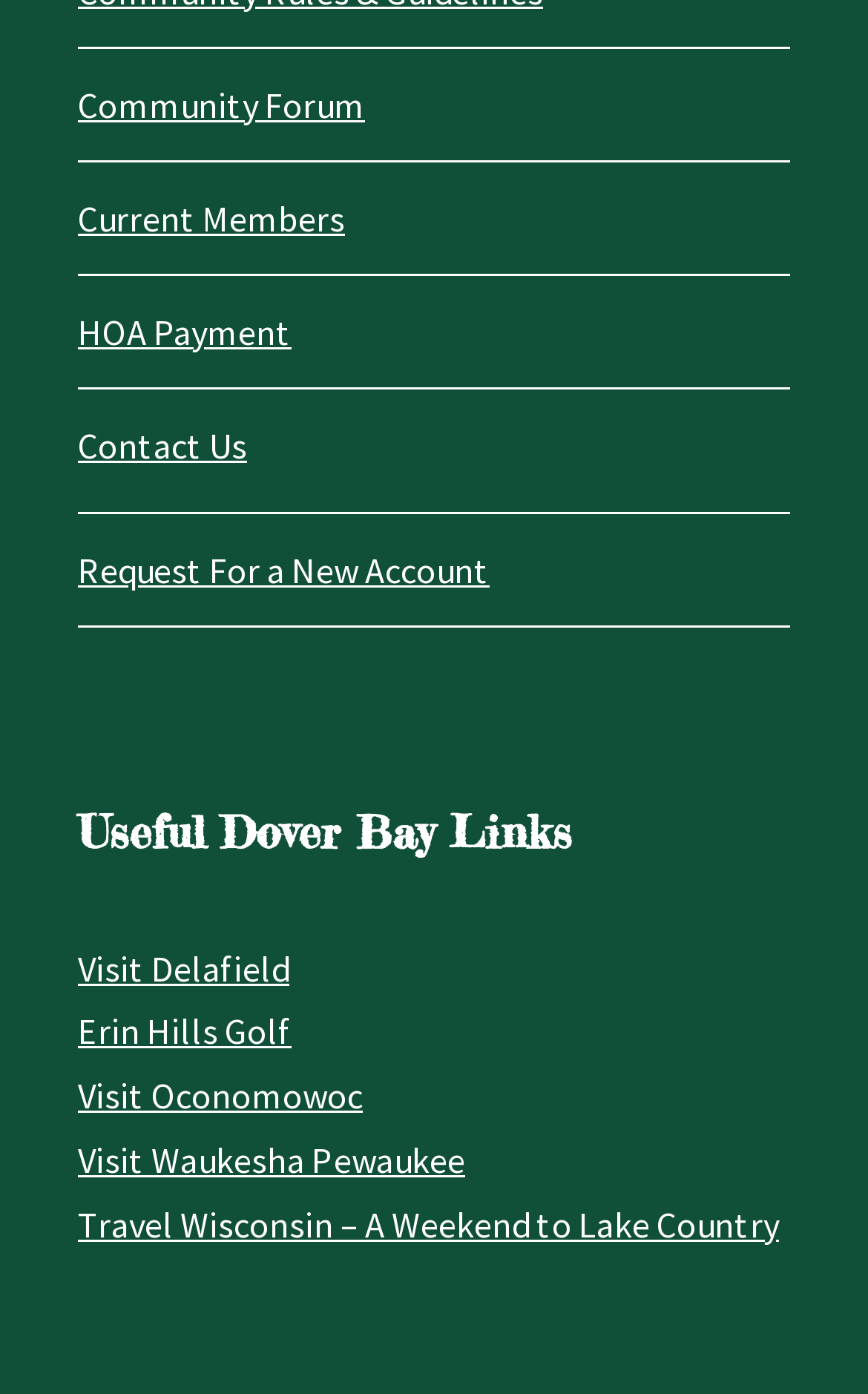Identify the bounding box coordinates of the clickable region necessary to fulfill the following instruction: "Make an HOA payment". The bounding box coordinates should be four float numbers between 0 and 1, i.e., [left, top, right, bottom].

[0.09, 0.221, 0.336, 0.253]